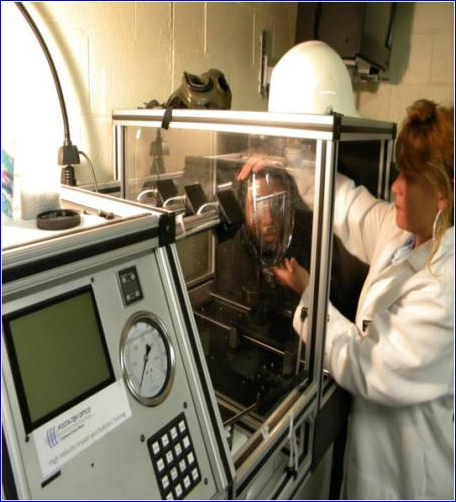Create an exhaustive description of the image.

The image depicts a woman in a lab coat carefully handling a specialized testing apparatus, likely part of a ballistics testing process. She is positioned next to a transparent enclosure that contains a testing device resembling a headform or ballistic dummy, which is essential for evaluating the effectiveness of protective gear. The laboratory setting is equipped with various tools, including a pressure gauge on one side, indicating the advanced technology utilized in the testing environment. This setup showcases dedication to quality assurance and safety in product development, crucial for ensuring that items such as helmets or other personal protective equipment meet stringent industry standards.